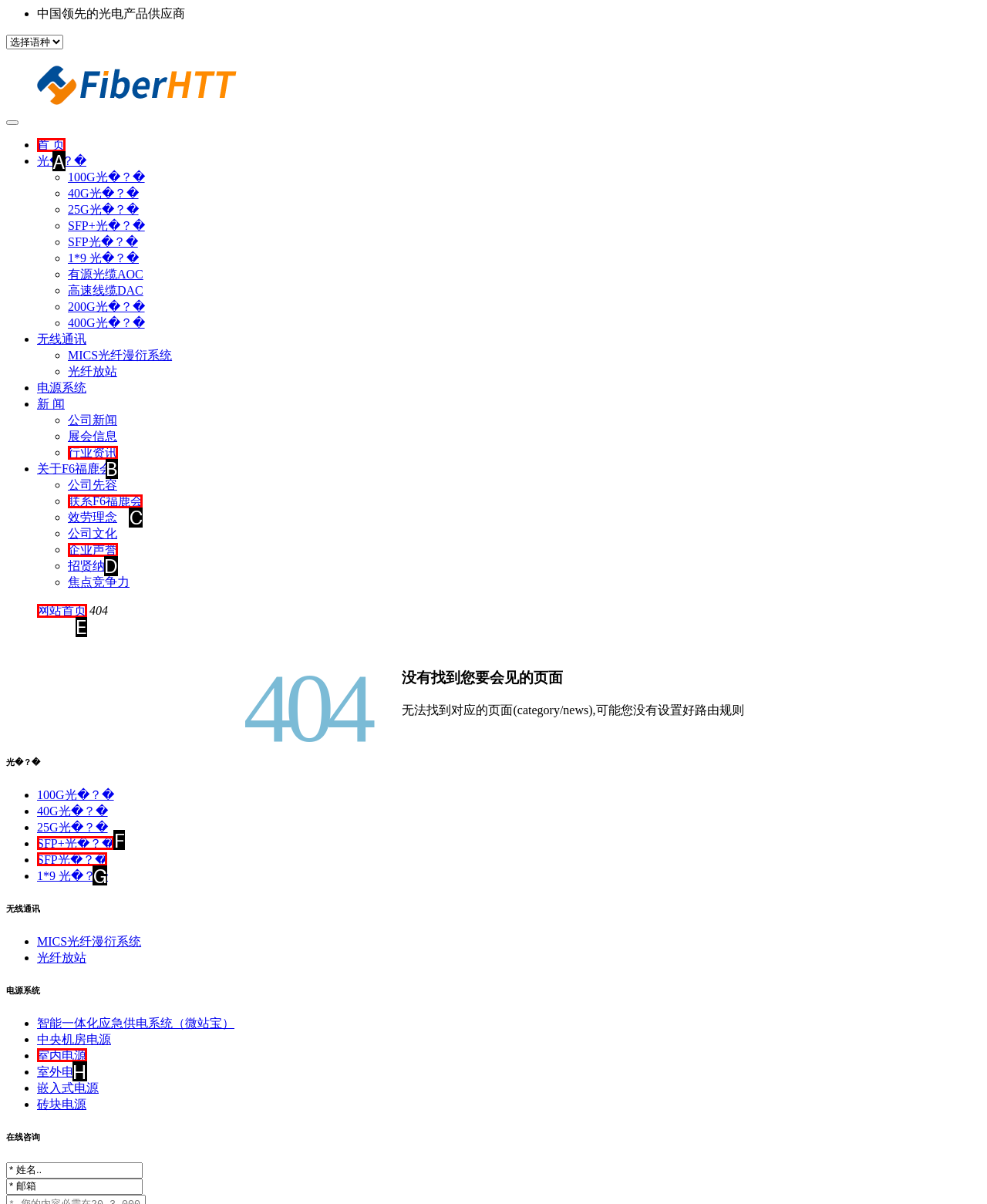Specify the letter of the UI element that should be clicked to achieve the following: Read the post about Sandy’s quilts
Provide the corresponding letter from the choices given.

None